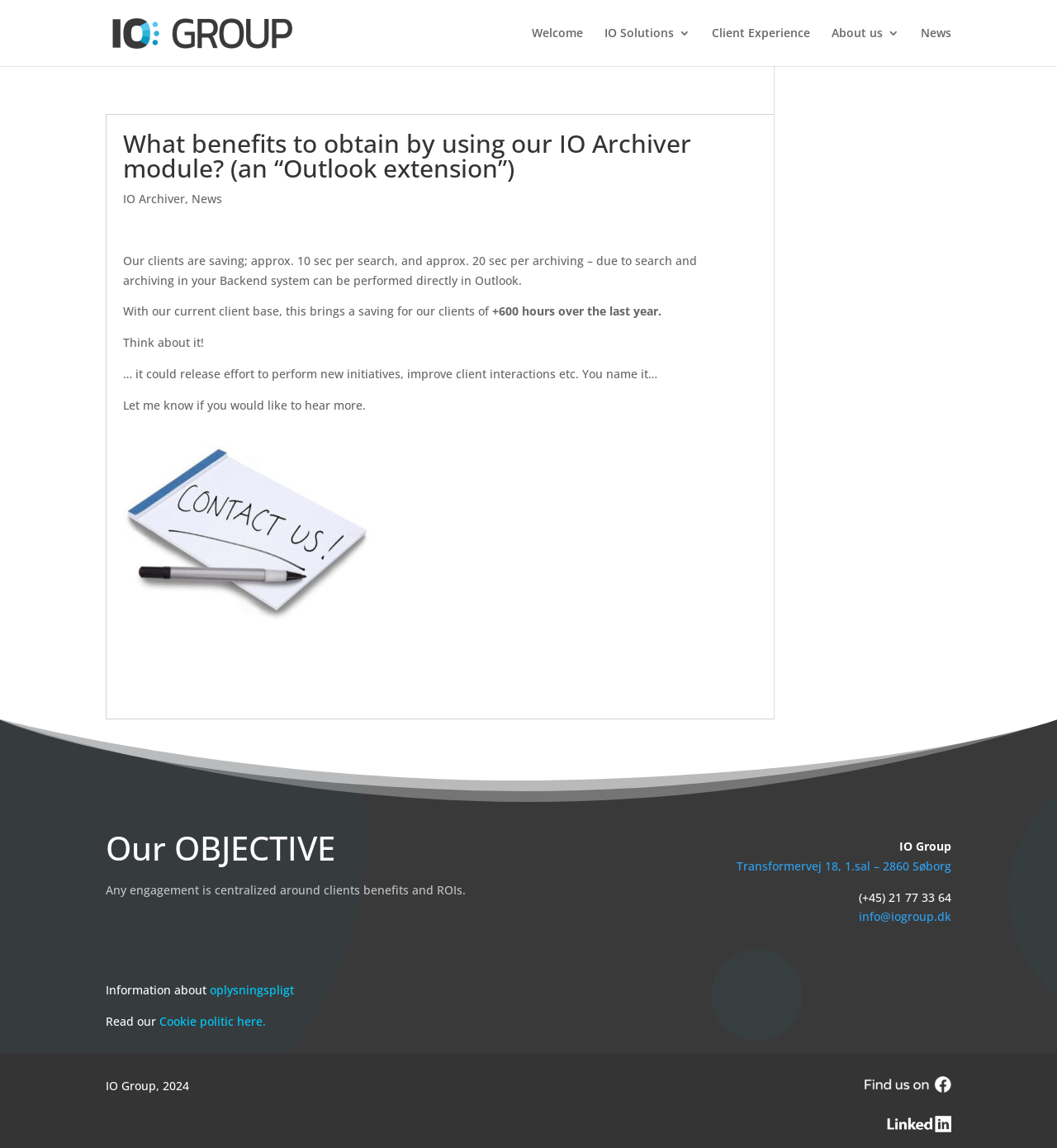Provide a single word or phrase to answer the given question: 
What is the name of the company?

IO Group